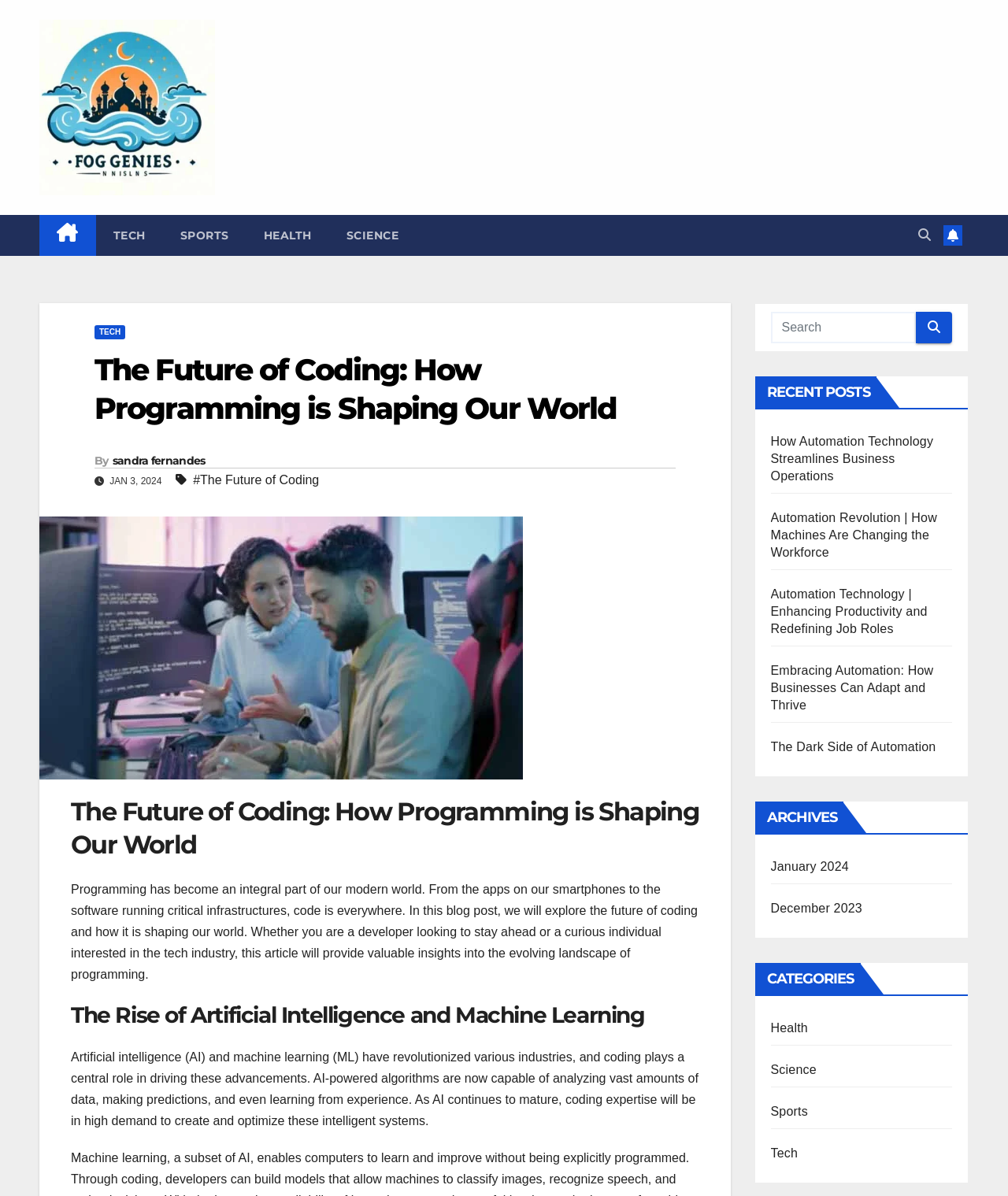Can you specify the bounding box coordinates for the region that should be clicked to fulfill this instruction: "View the ARCHIVES section".

[0.749, 0.67, 0.837, 0.696]